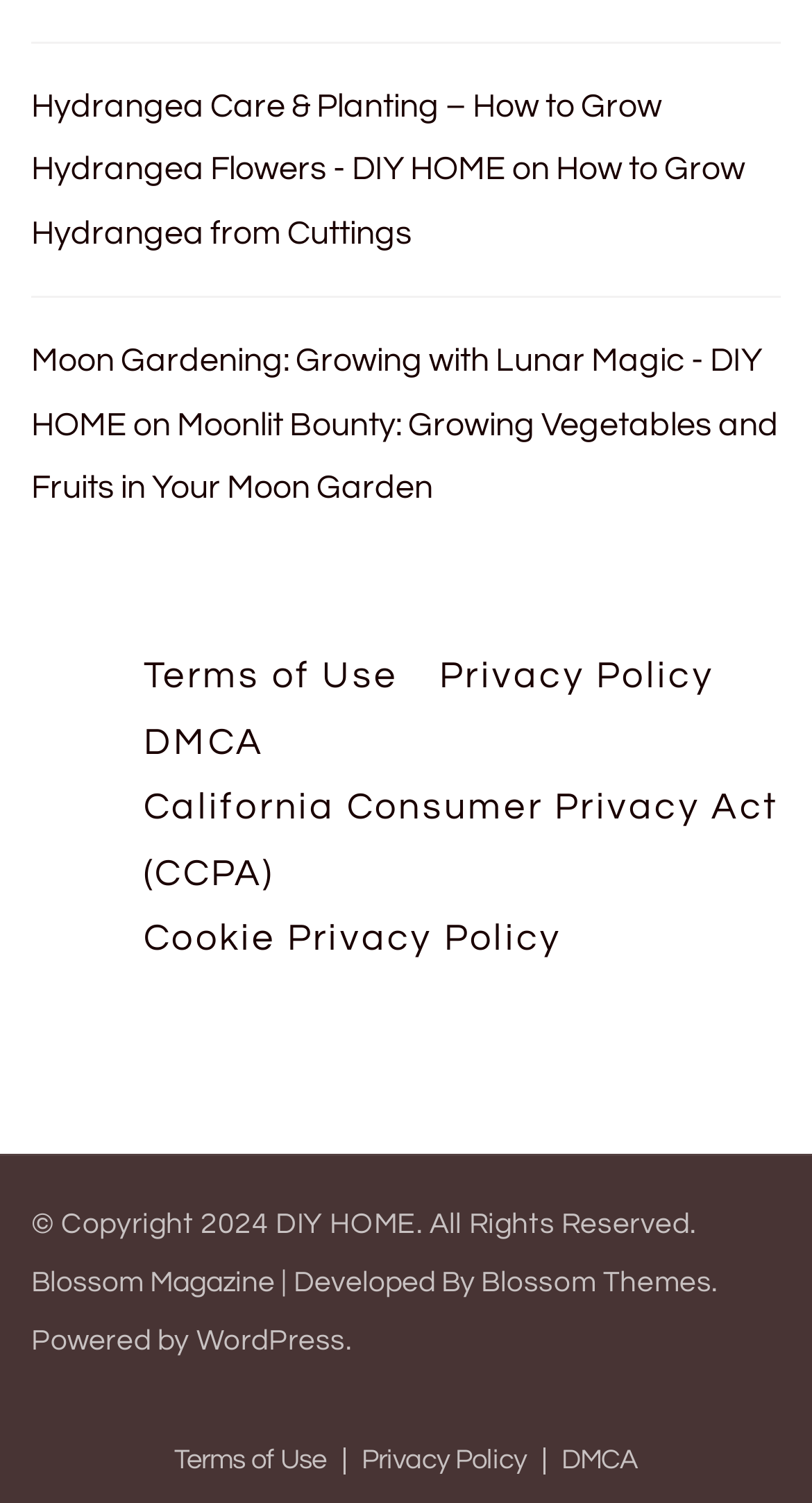How many articles are listed?
From the image, respond with a single word or phrase.

2